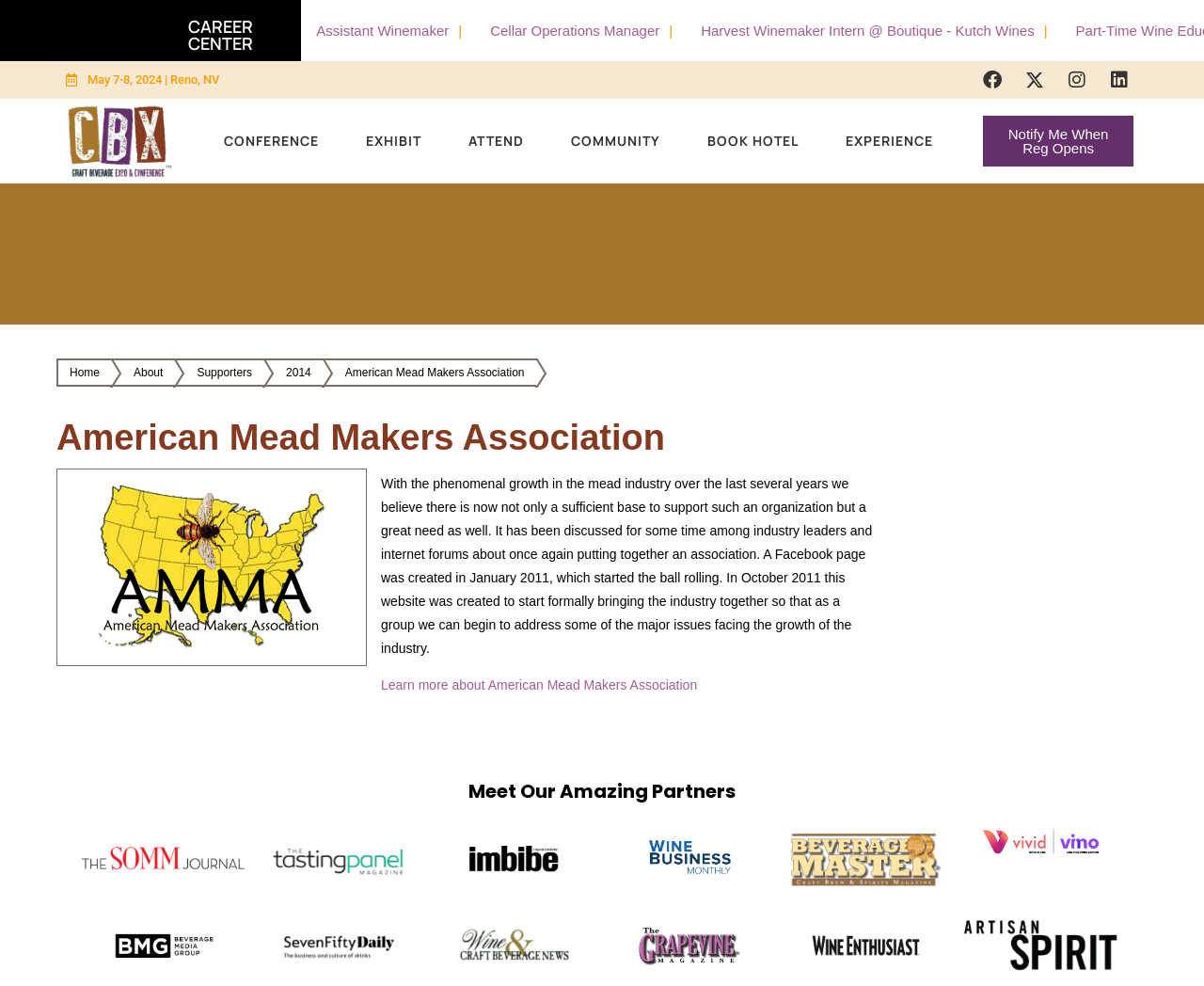Please provide the bounding box coordinates for the UI element as described: "Supporters". The coordinates must be four floats between 0 and 1, represented as [left, top, right, bottom].

[0.145, 0.364, 0.219, 0.392]